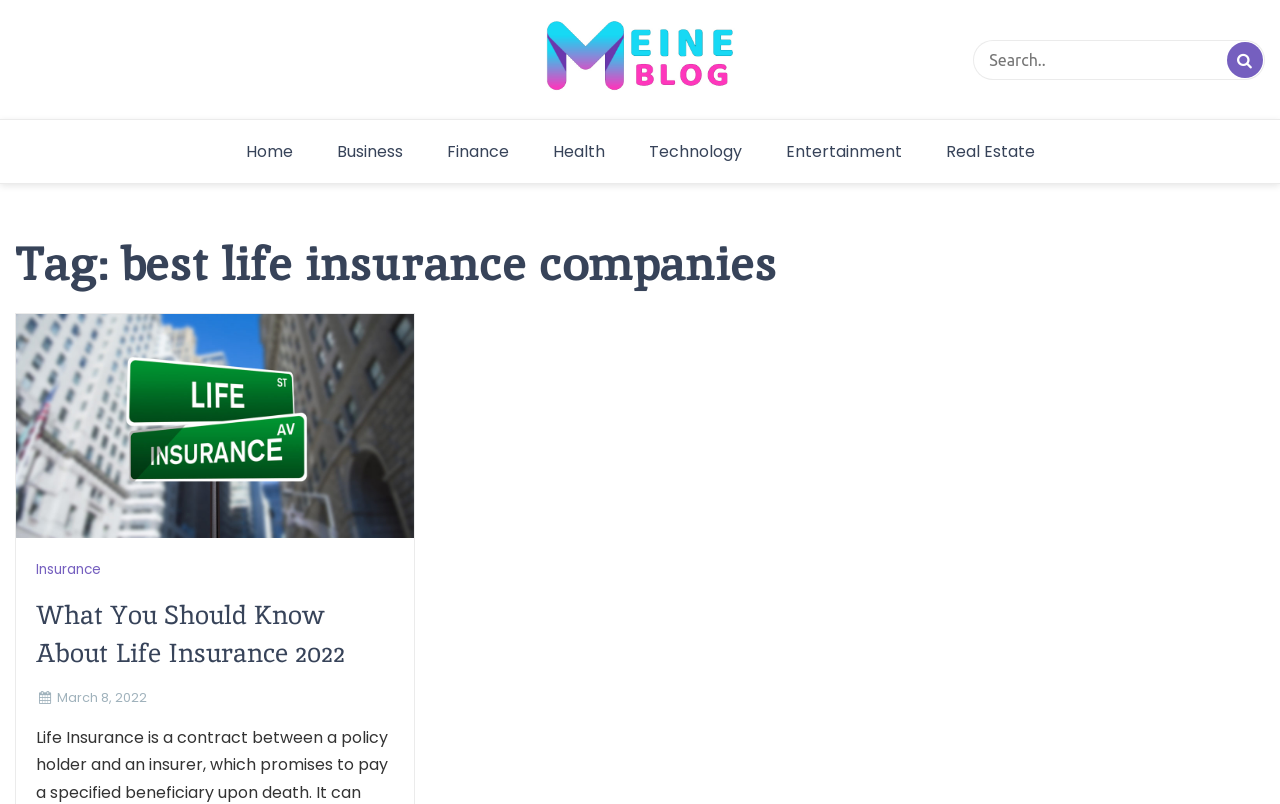Highlight the bounding box coordinates of the element that should be clicked to carry out the following instruction: "go to home page". The coordinates must be given as four float numbers ranging from 0 to 1, i.e., [left, top, right, bottom].

[0.176, 0.162, 0.244, 0.215]